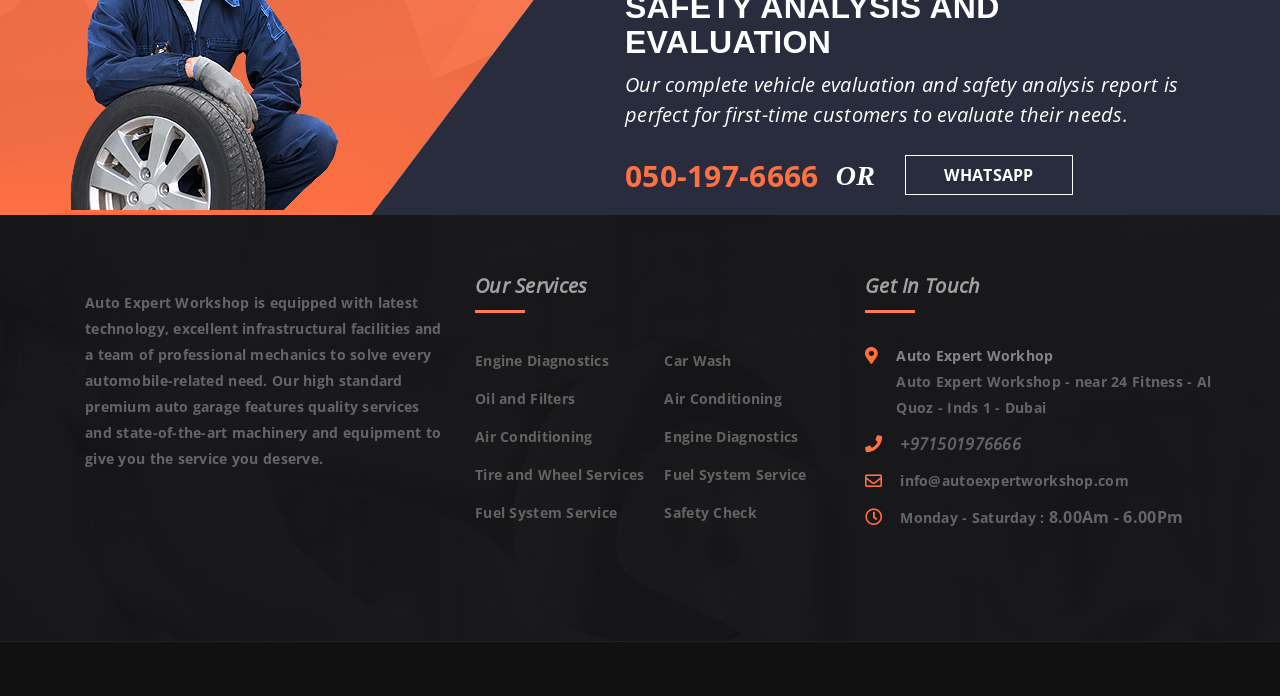Identify the bounding box coordinates for the UI element described by the following text: "Enquiries". Provide the coordinates as four float numbers between 0 and 1, in the format [left, top, right, bottom].

None